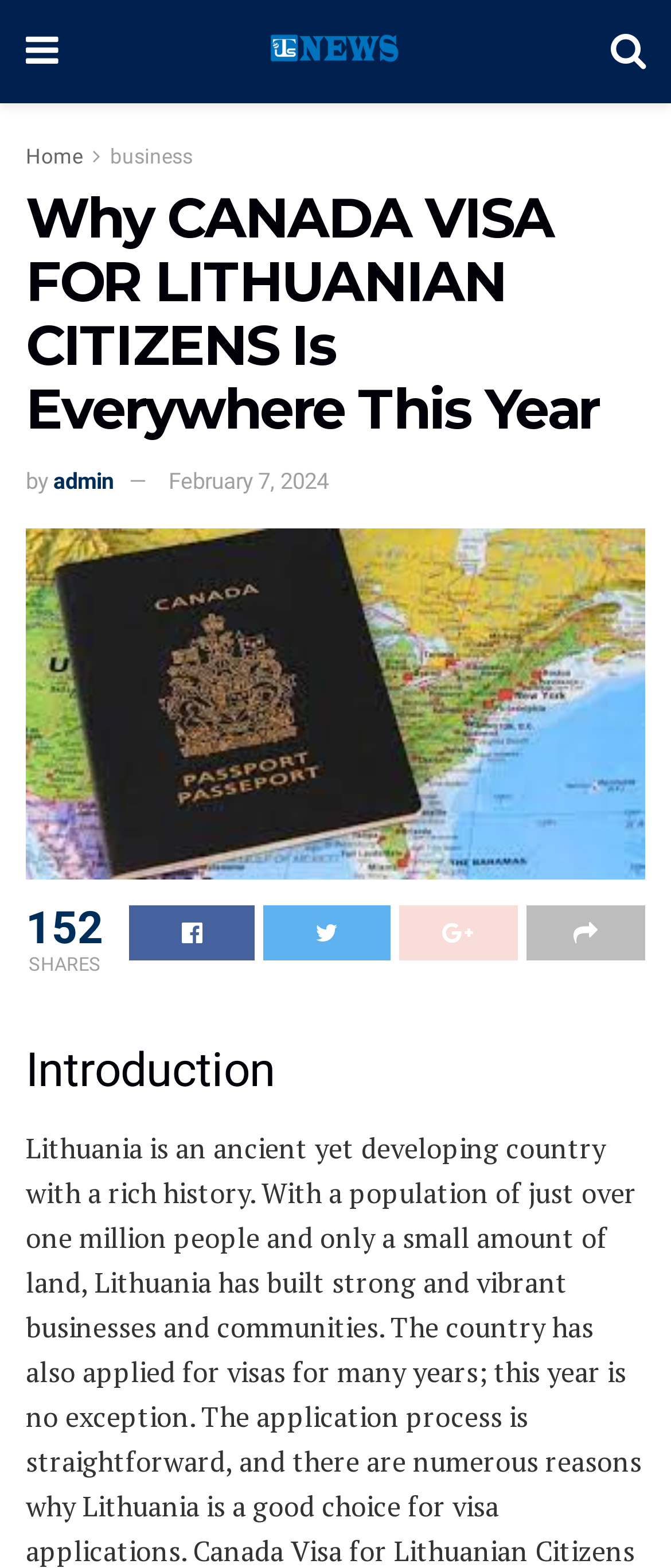Answer the question below with a single word or a brief phrase: 
What is the category of the article?

business